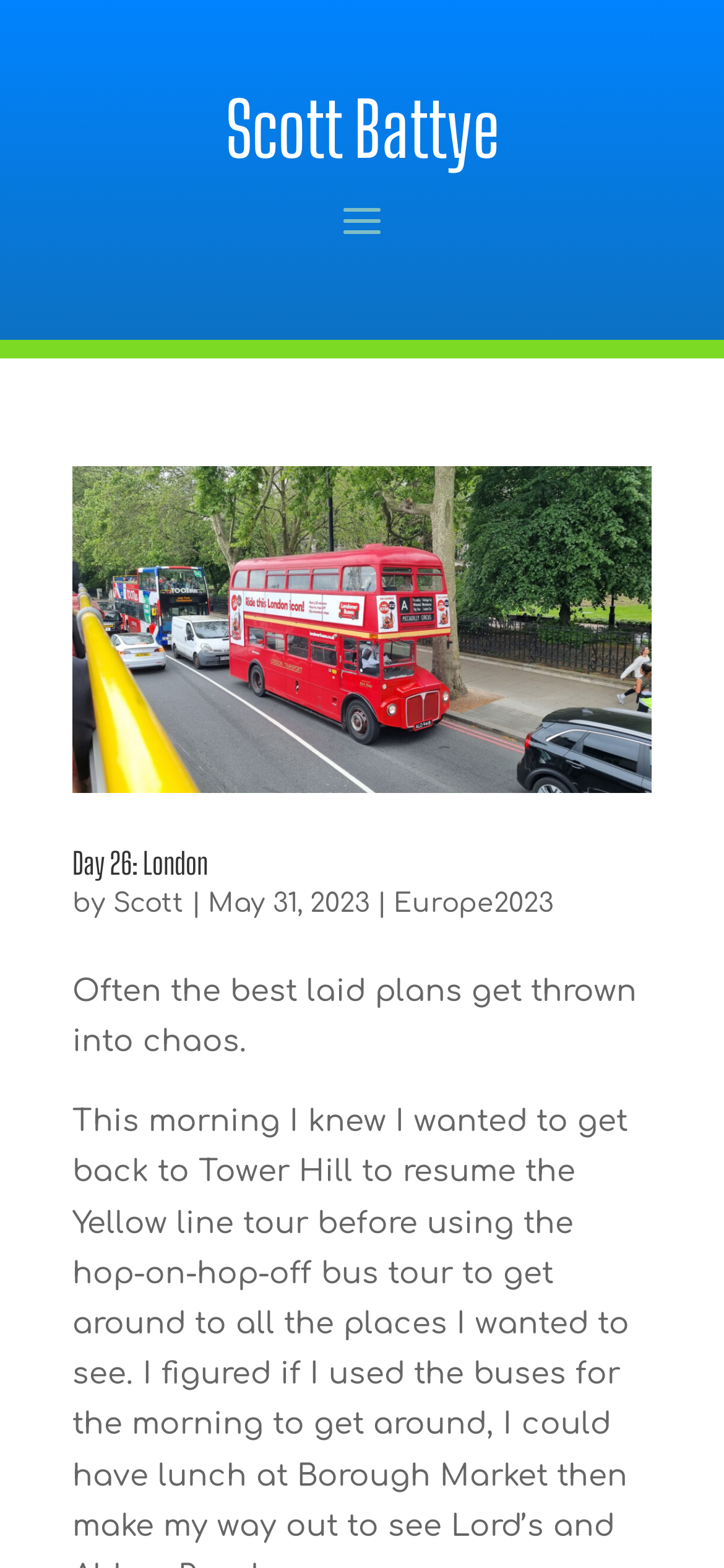Answer the following inquiry with a single word or phrase:
What is the date of the article?

May 31, 2023